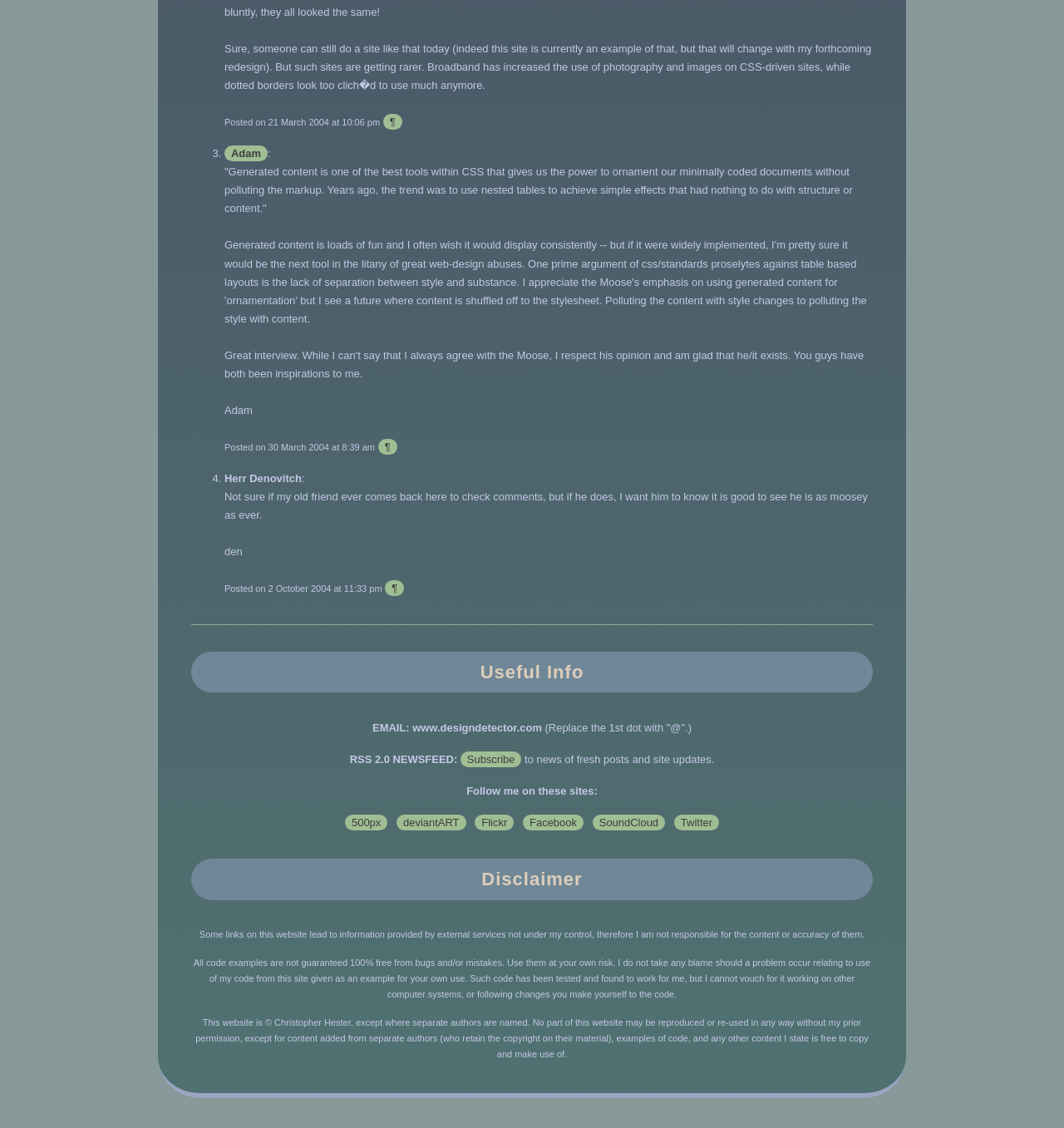Please provide a comprehensive response to the question below by analyzing the image: 
What social media platforms can you follow the website owner on?

The 'Follow me on these sites' section lists the social media platforms where you can follow the website owner.